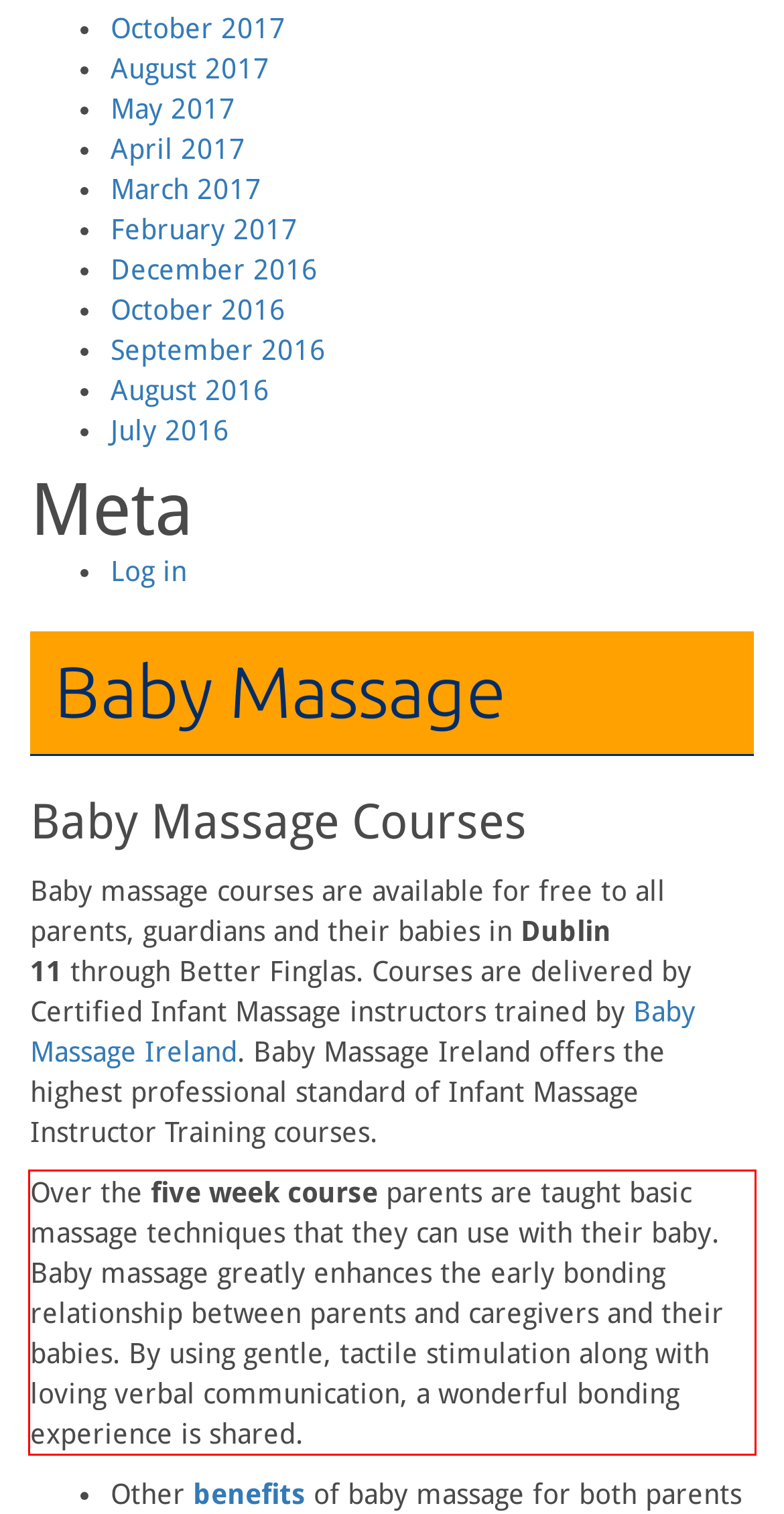Within the provided webpage screenshot, find the red rectangle bounding box and perform OCR to obtain the text content.

Over the five week course parents are taught basic massage techniques that they can use with their baby. Baby massage greatly enhances the early bonding relationship between parents and caregivers and their babies. By using gentle, tactile stimulation along with loving verbal communication, a wonderful bonding experience is shared.